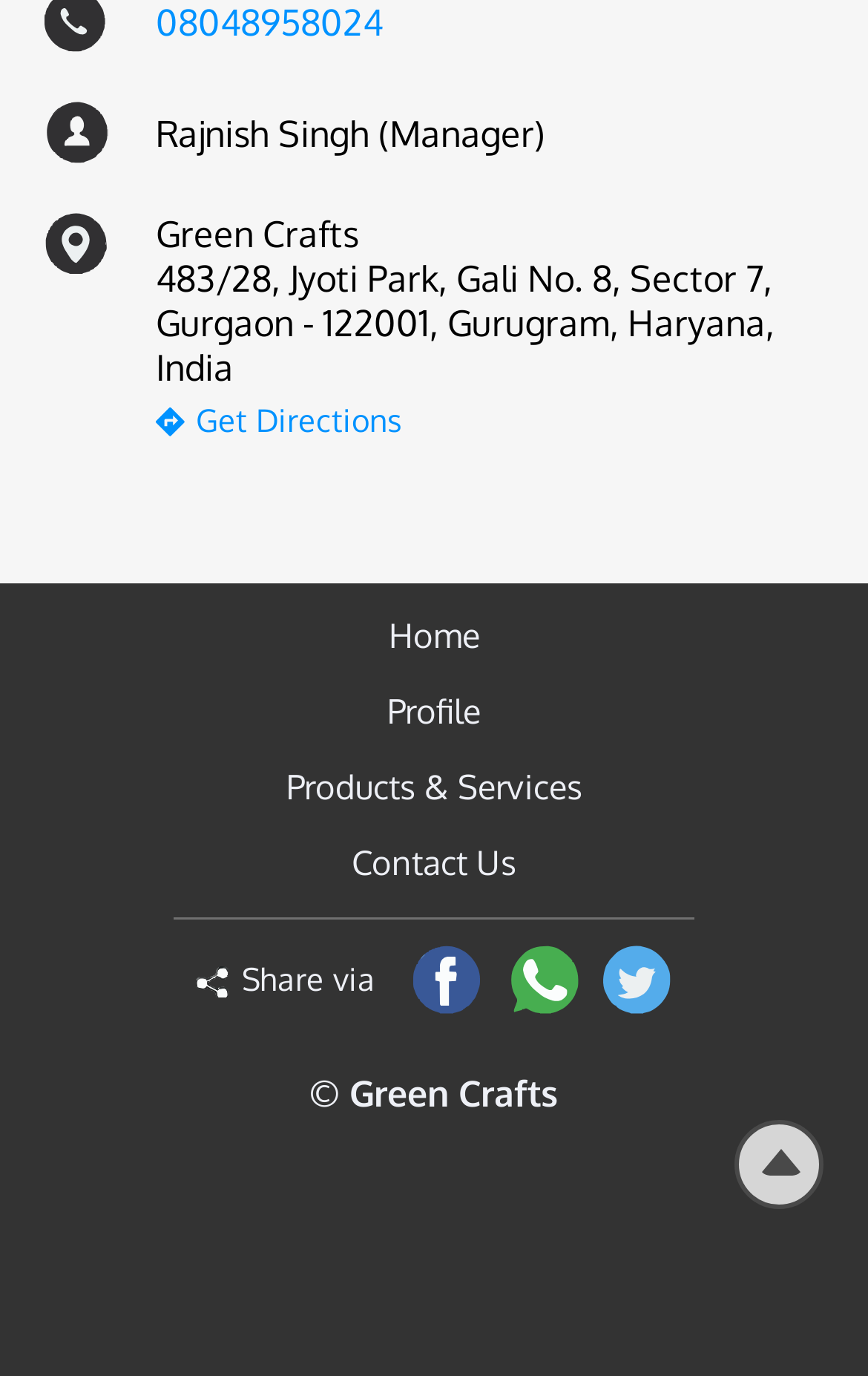Please locate the bounding box coordinates for the element that should be clicked to achieve the following instruction: "Go to the home page". Ensure the coordinates are given as four float numbers between 0 and 1, i.e., [left, top, right, bottom].

[0.0, 0.441, 1.0, 0.487]